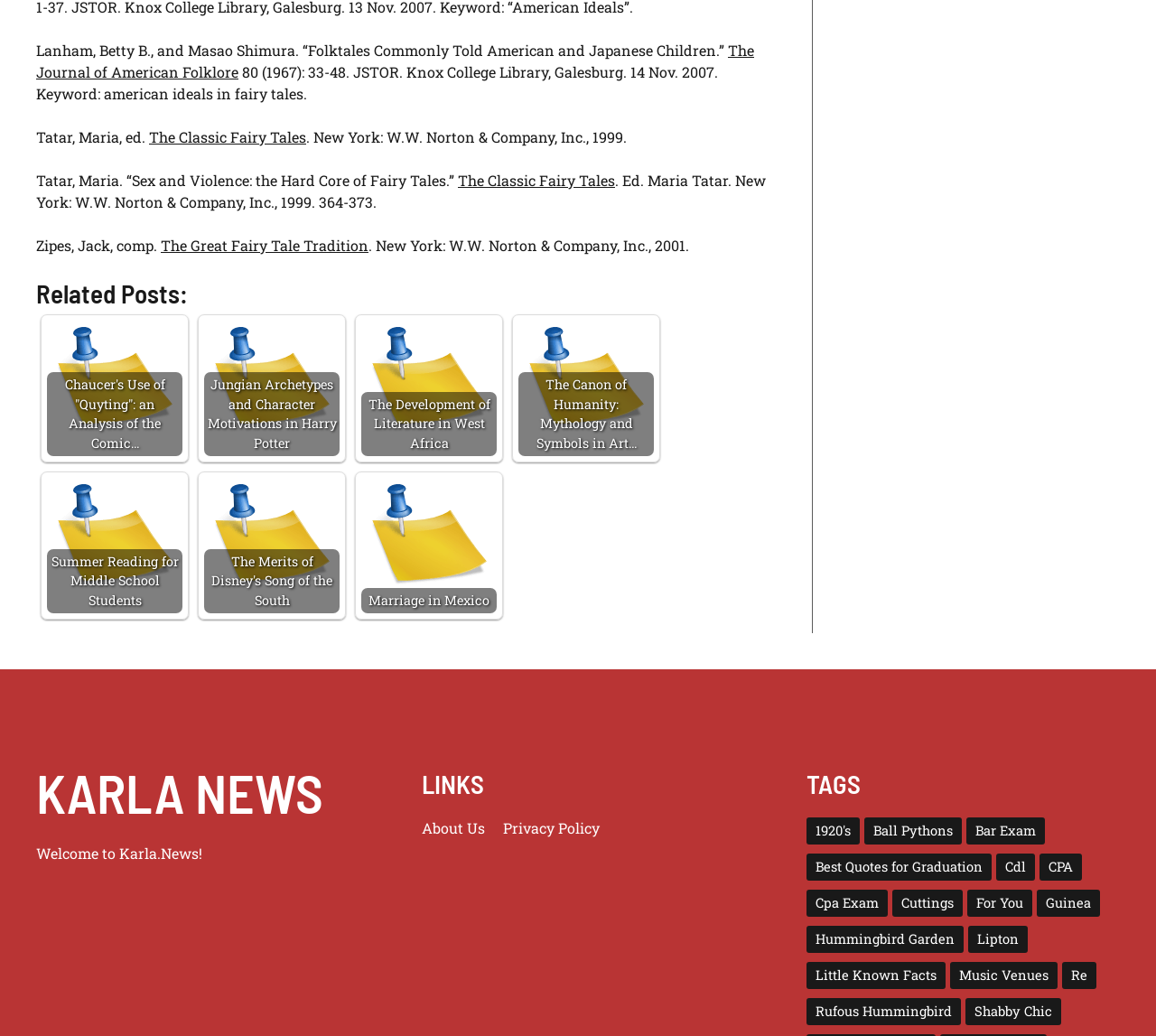What is the name of the website?
Refer to the image and provide a one-word or short phrase answer.

Karla.News